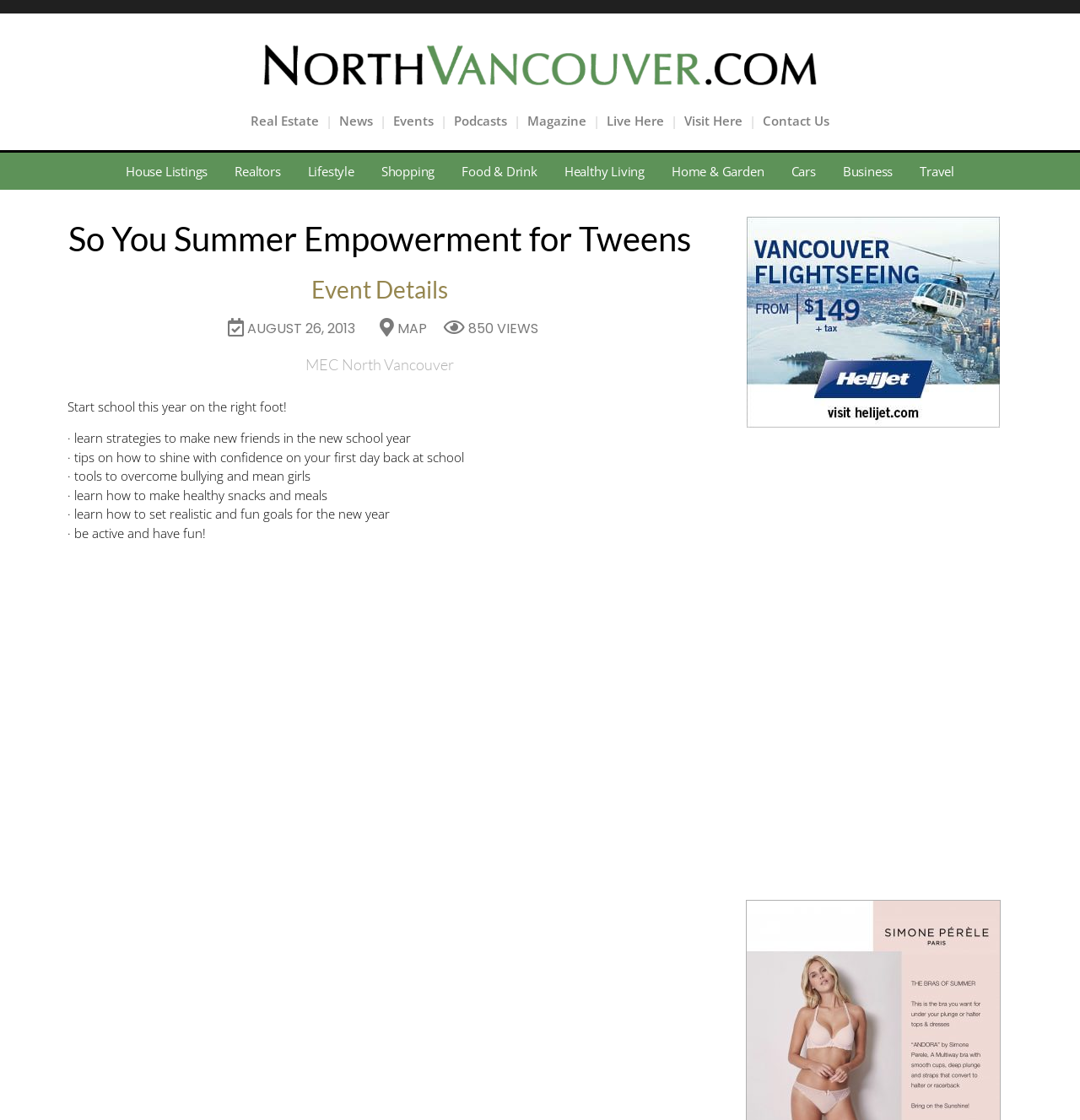Select the bounding box coordinates of the element I need to click to carry out the following instruction: "Click on Real Estate".

[0.232, 0.1, 0.295, 0.115]